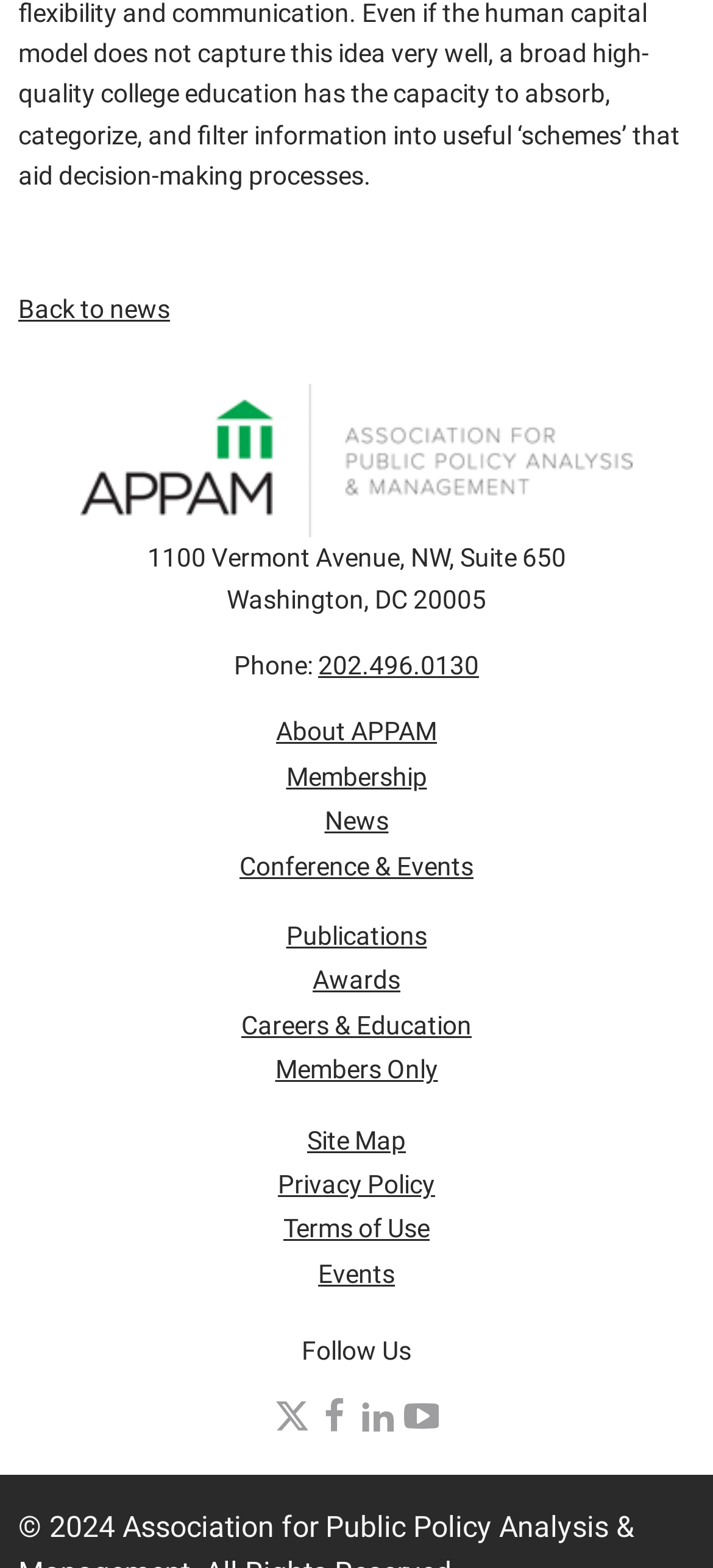Determine the bounding box coordinates of the element that should be clicked to execute the following command: "Follow APPAM on Facebook".

[0.445, 0.891, 0.495, 0.918]